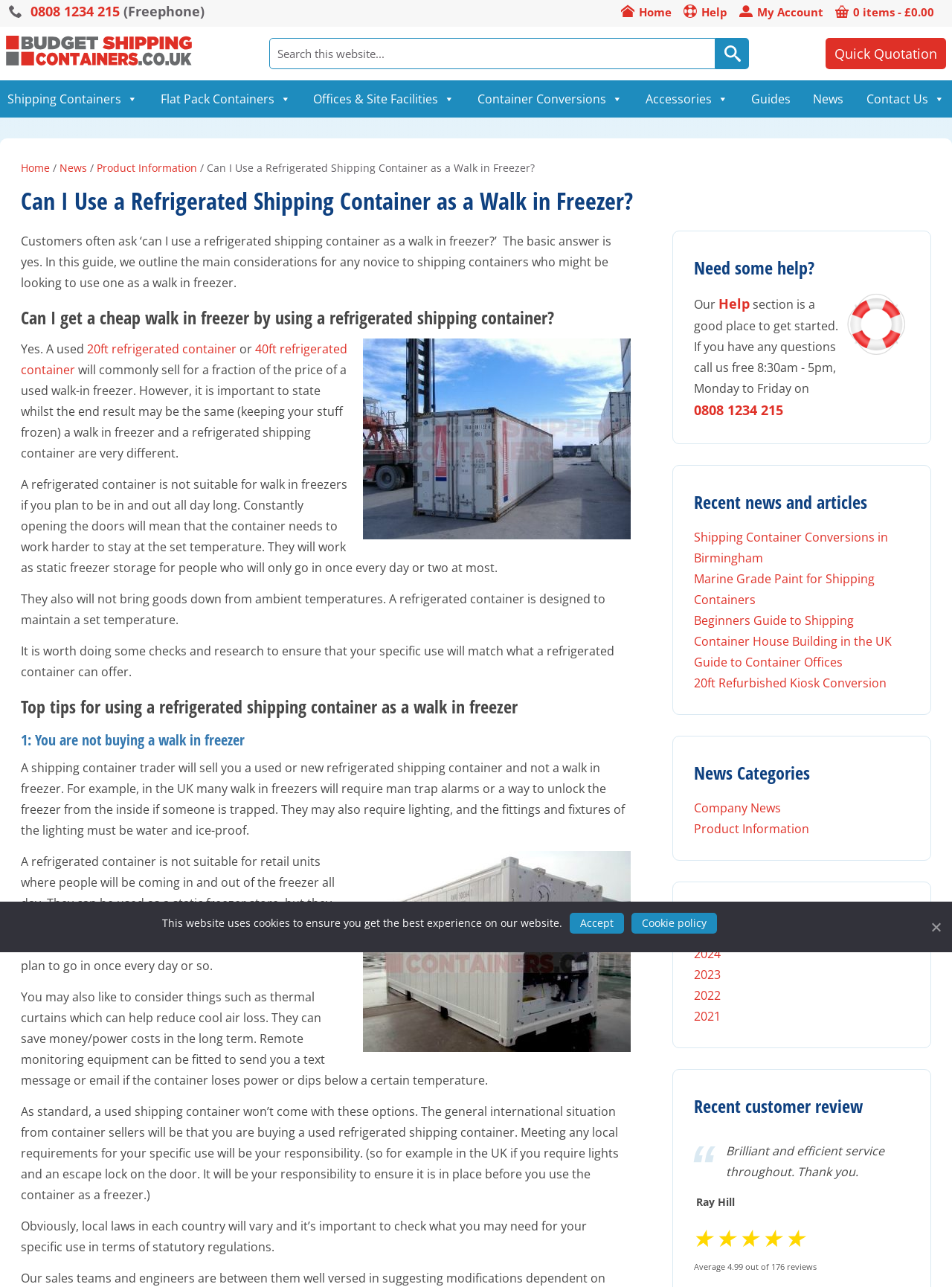Answer in one word or a short phrase: 
What is the contact number for help?

0808 1234 215